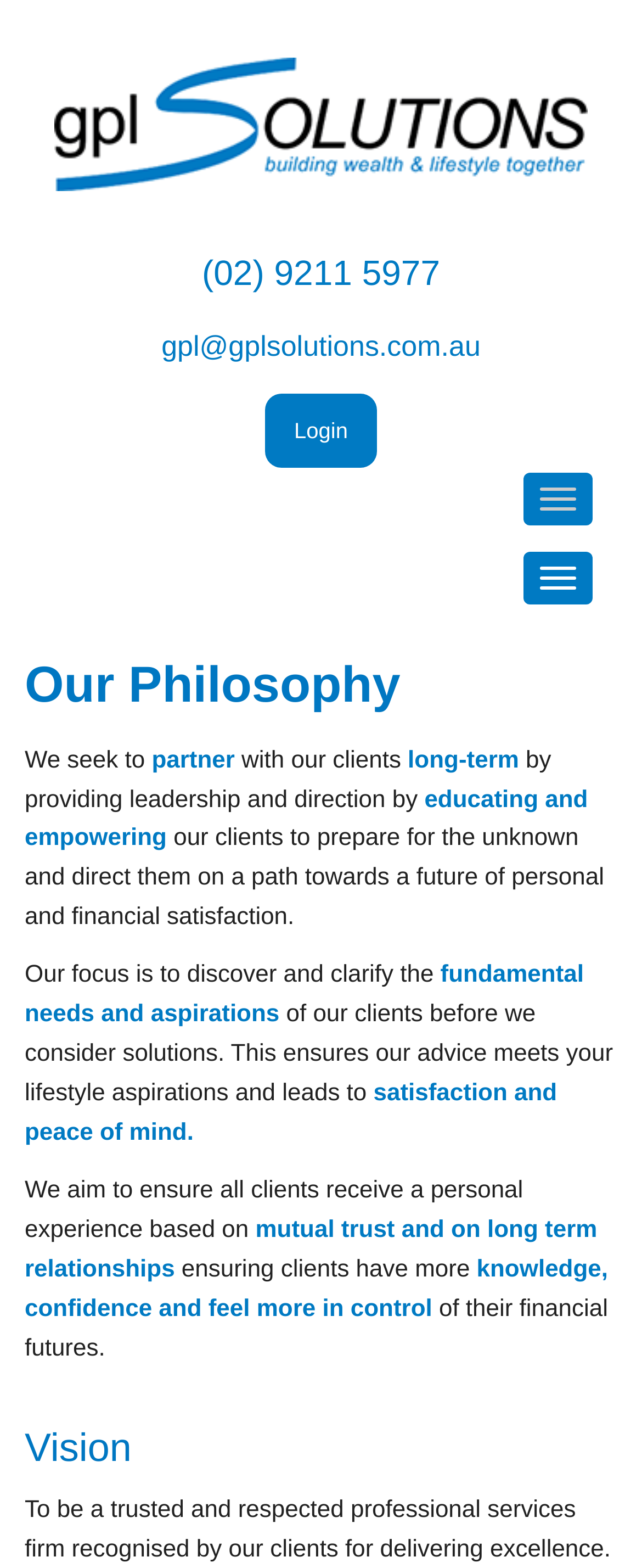How many tabs are there?
Answer with a single word or phrase by referring to the visual content.

2